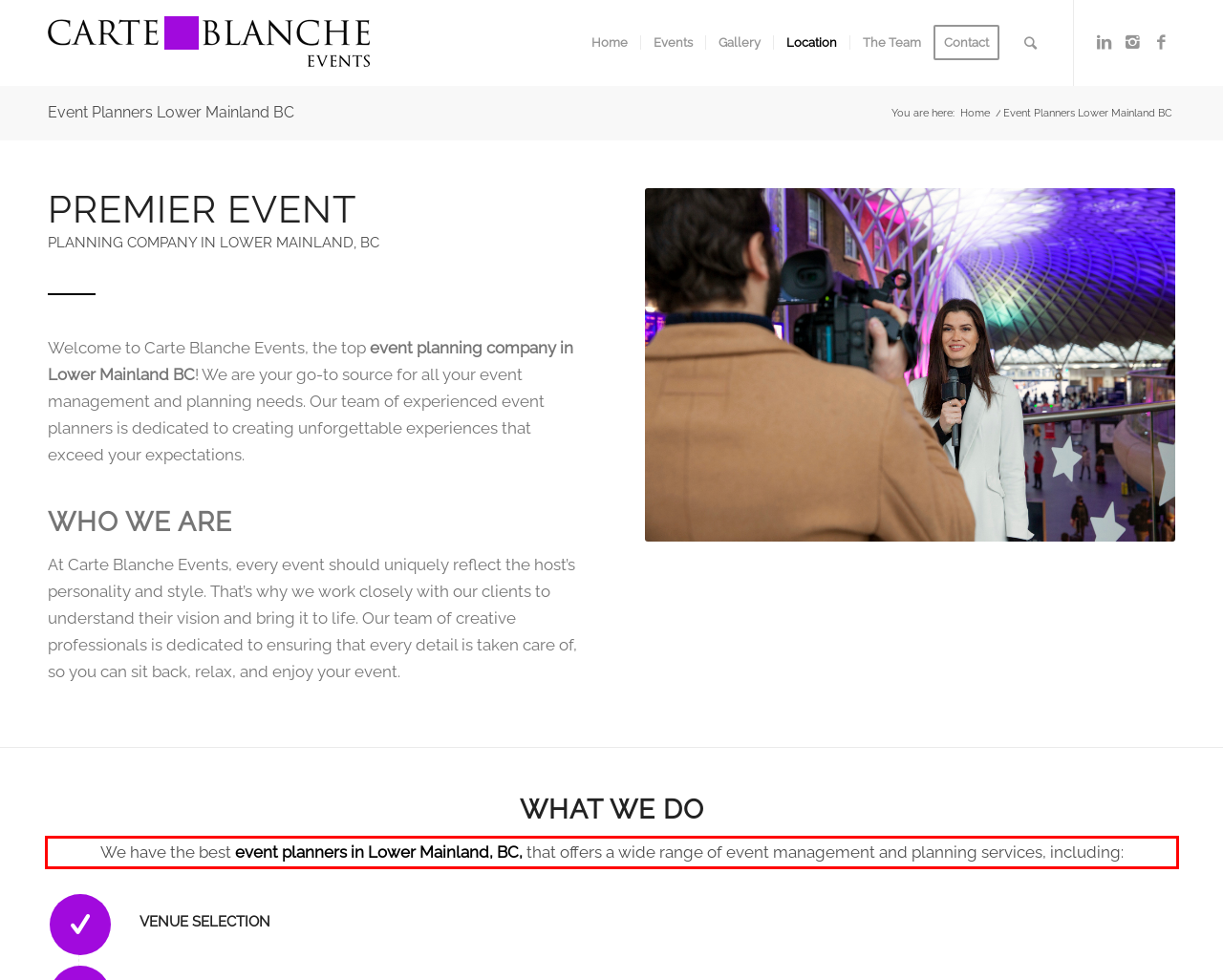Given a webpage screenshot, identify the text inside the red bounding box using OCR and extract it.

We have the best event planners in Lower Mainland, BC, that offers a wide range of event management and planning services, including: